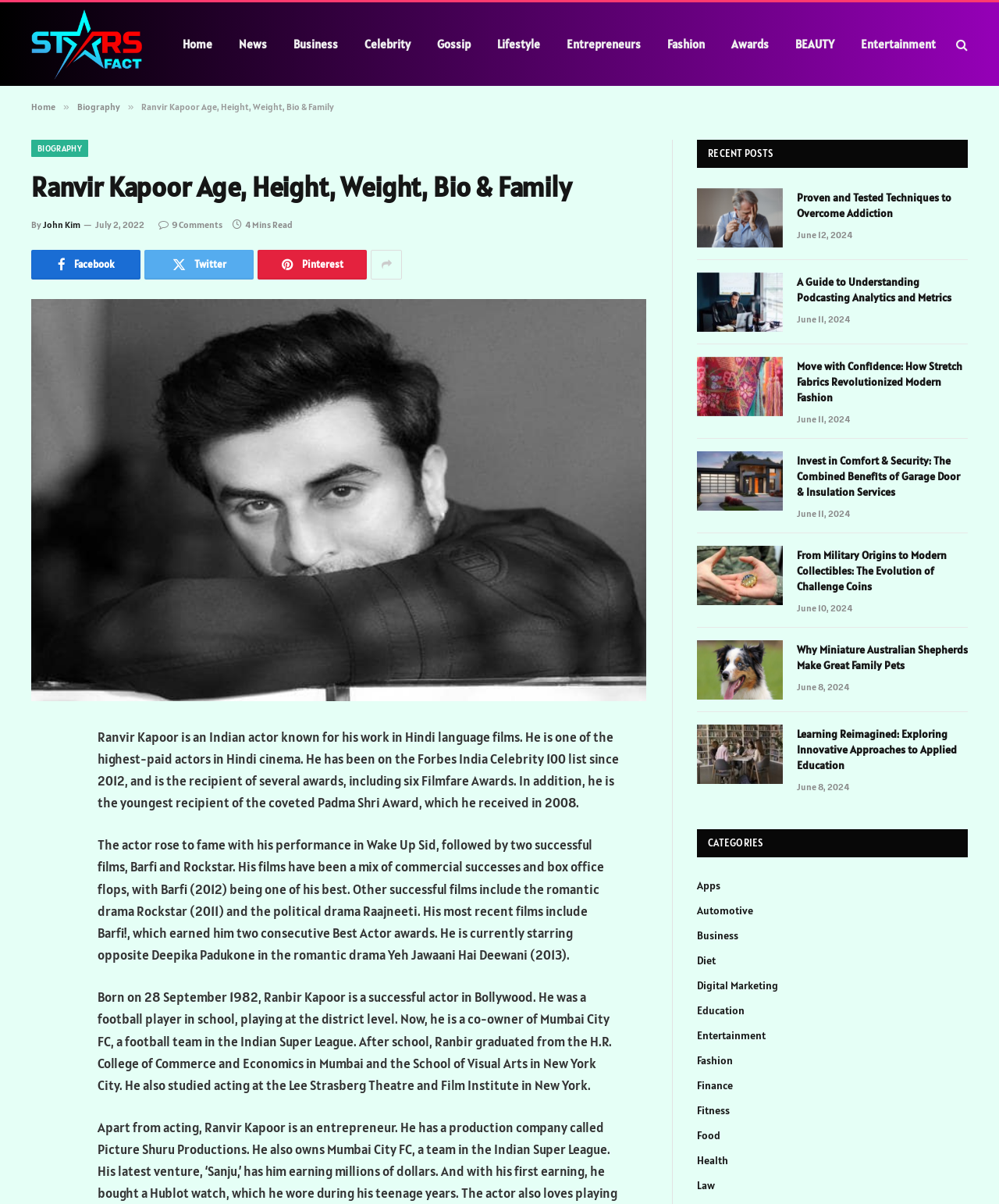Please identify the bounding box coordinates of the element I should click to complete this instruction: 'Share the article on Facebook'. The coordinates should be given as four float numbers between 0 and 1, like this: [left, top, right, bottom].

[0.031, 0.633, 0.062, 0.659]